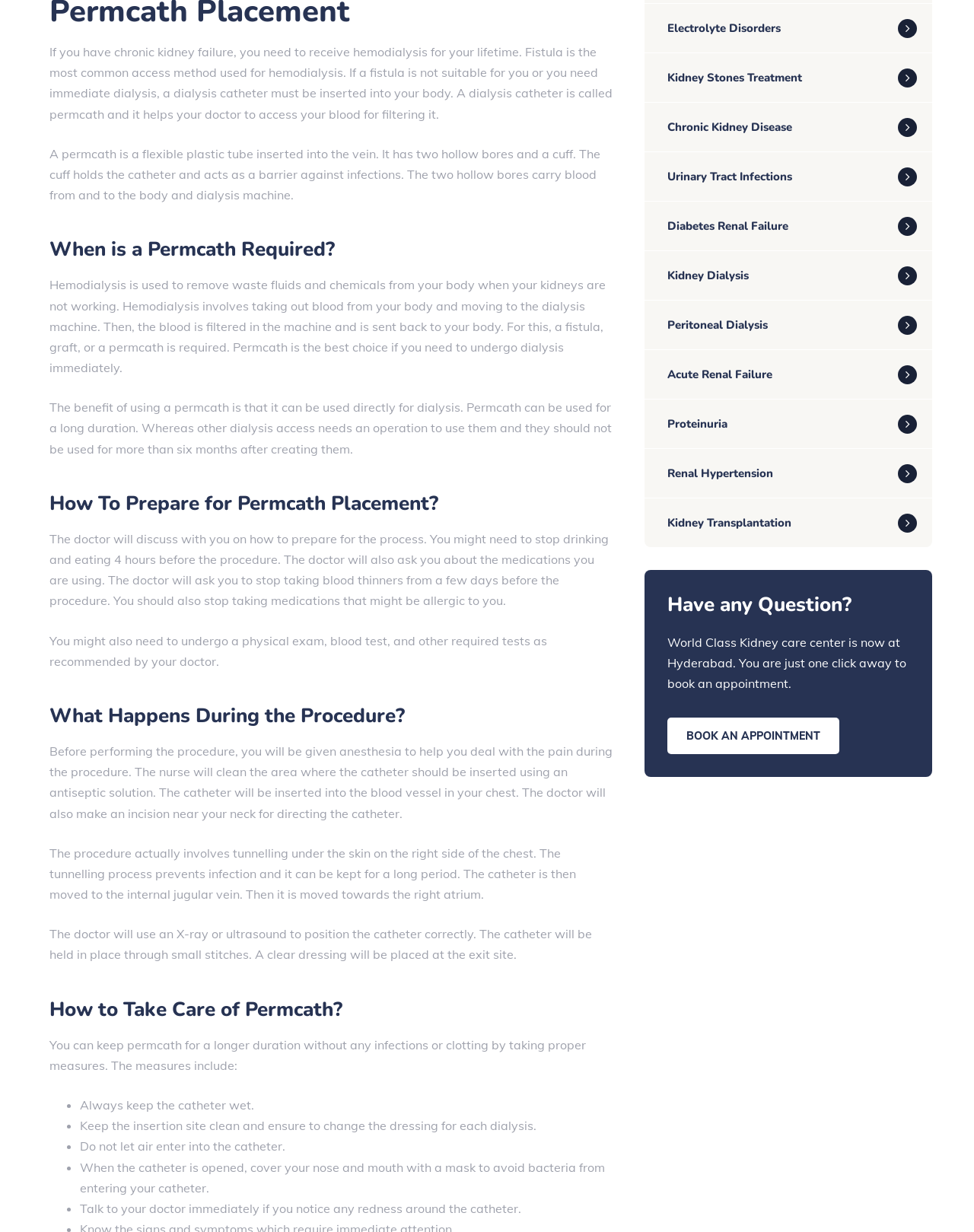Given the webpage screenshot, identify the bounding box of the UI element that matches this description: "Acute Renal Failure".

[0.662, 0.284, 0.957, 0.324]